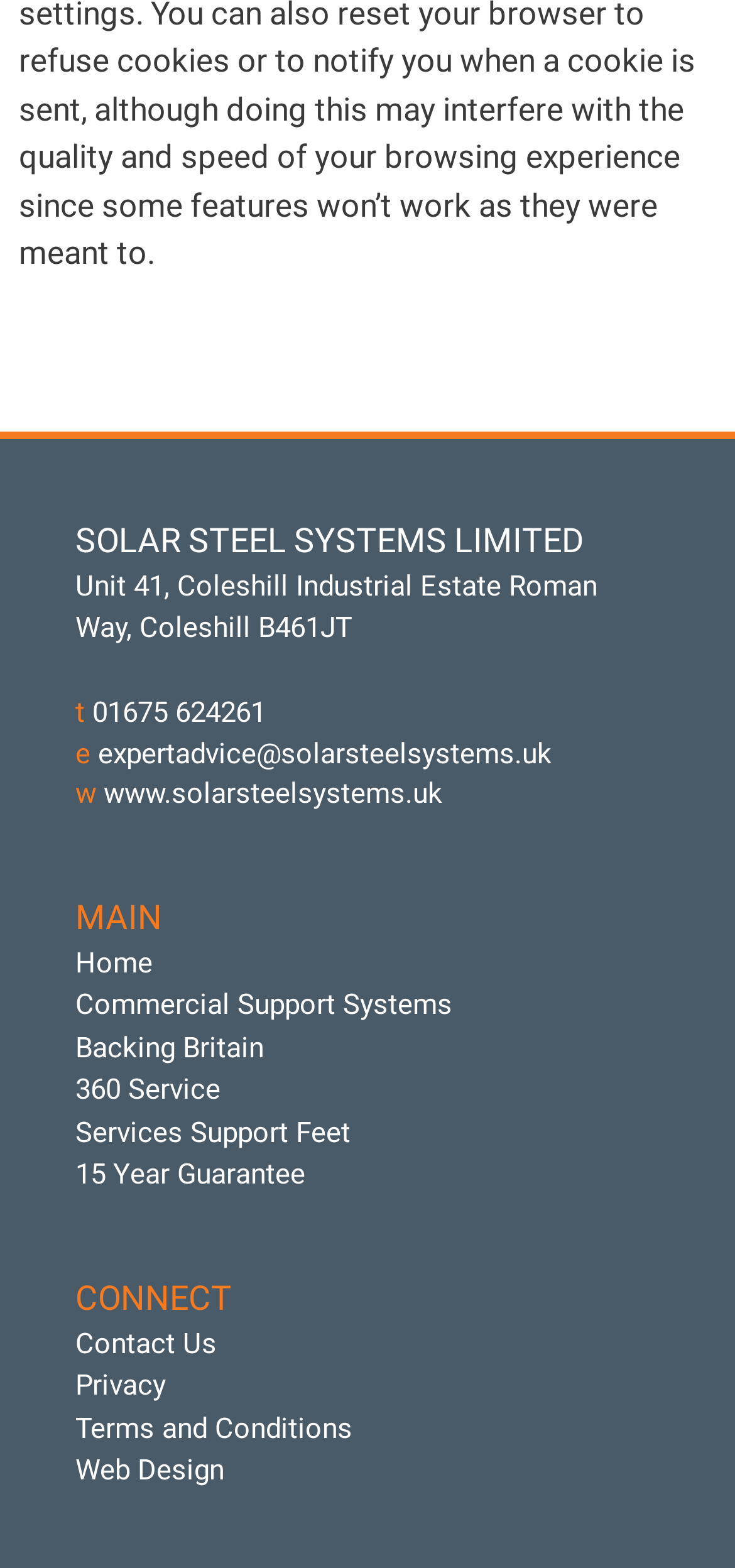What is the company name?
Examine the screenshot and reply with a single word or phrase.

SOLAR STEEL SYSTEMS LIMITED